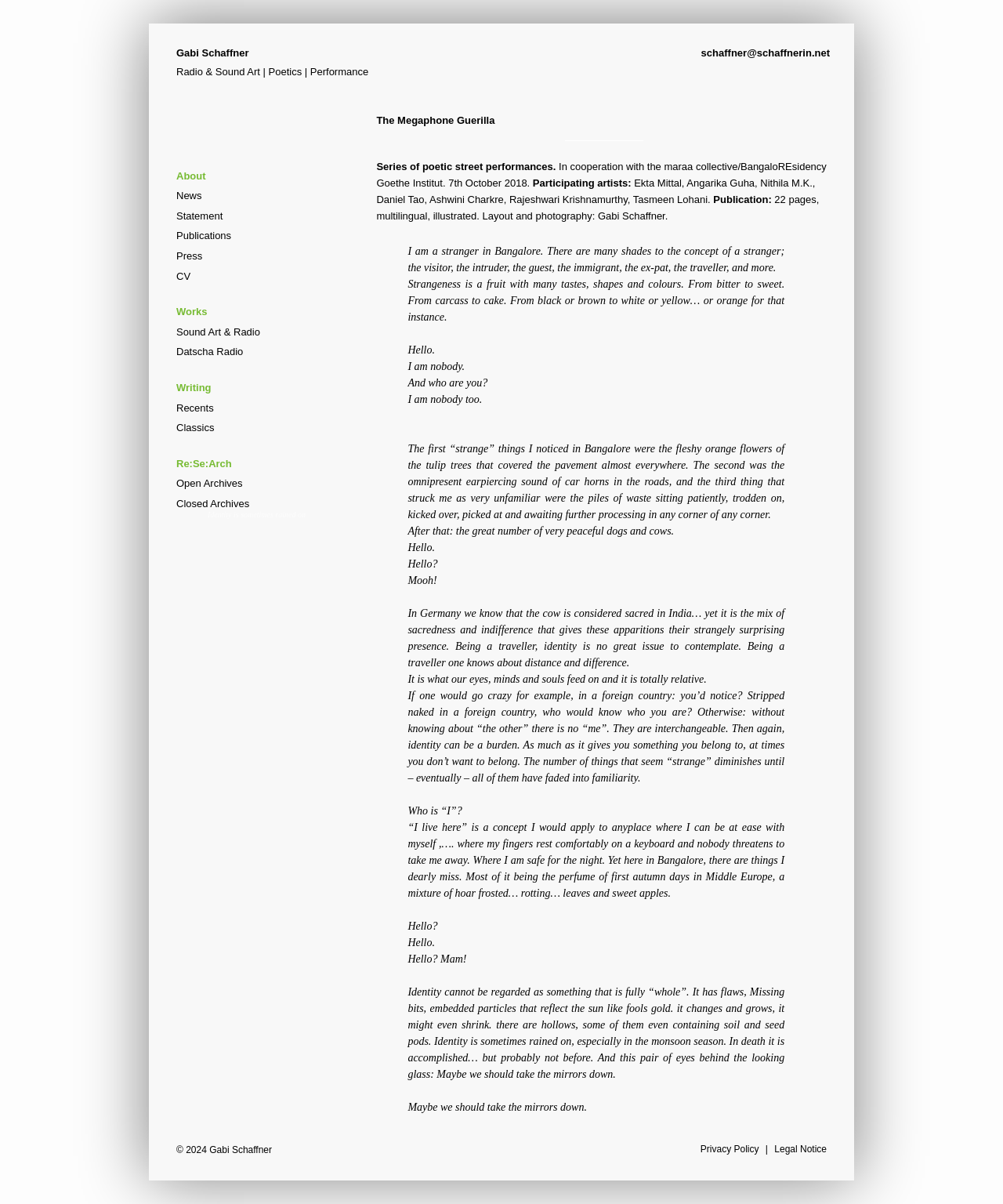What is the theme of the article?
Use the screenshot to answer the question with a single word or phrase.

Identity